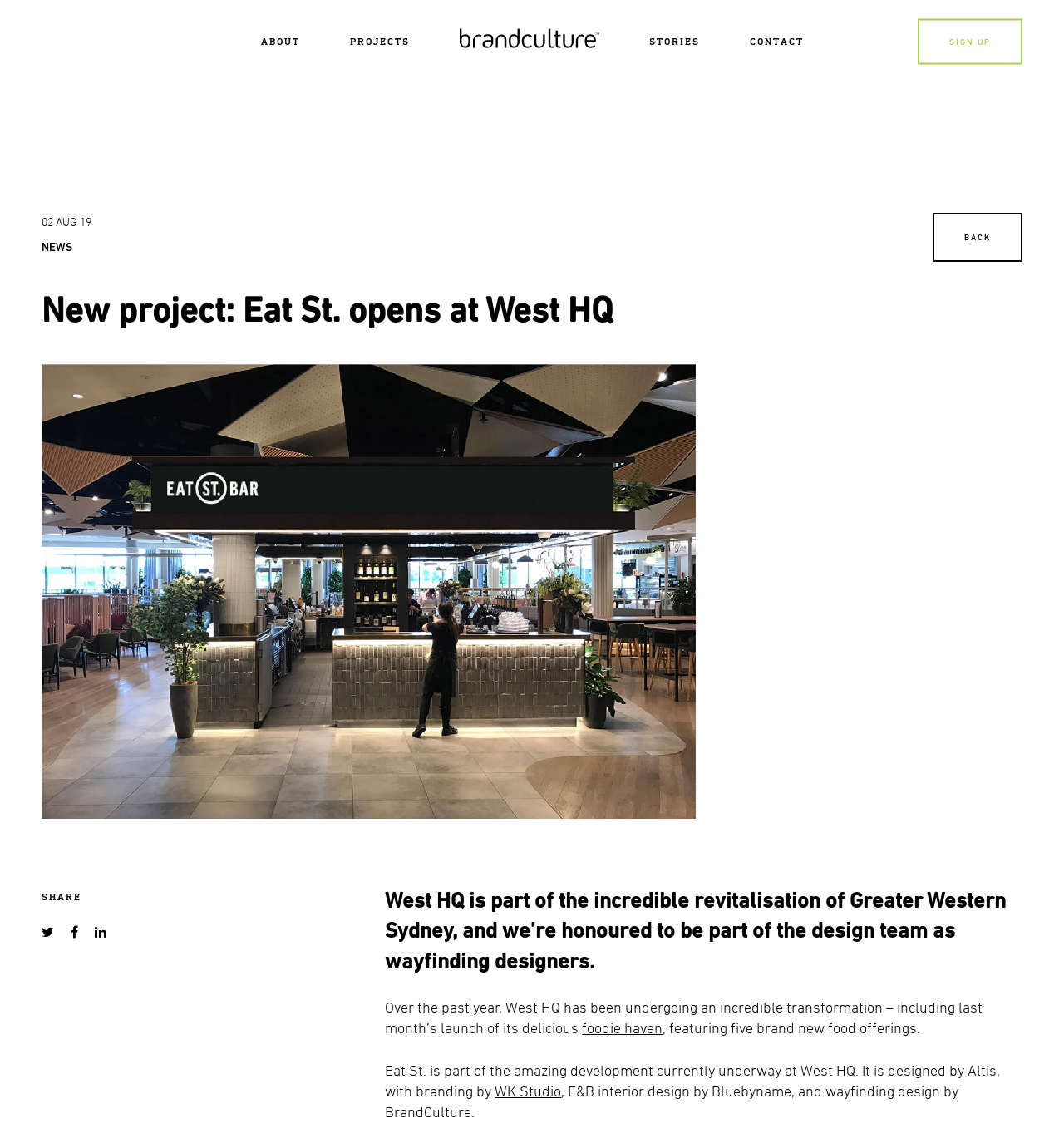Determine the bounding box coordinates of the region I should click to achieve the following instruction: "Contact an electrician in Miami". Ensure the bounding box coordinates are four float numbers between 0 and 1, i.e., [left, top, right, bottom].

None